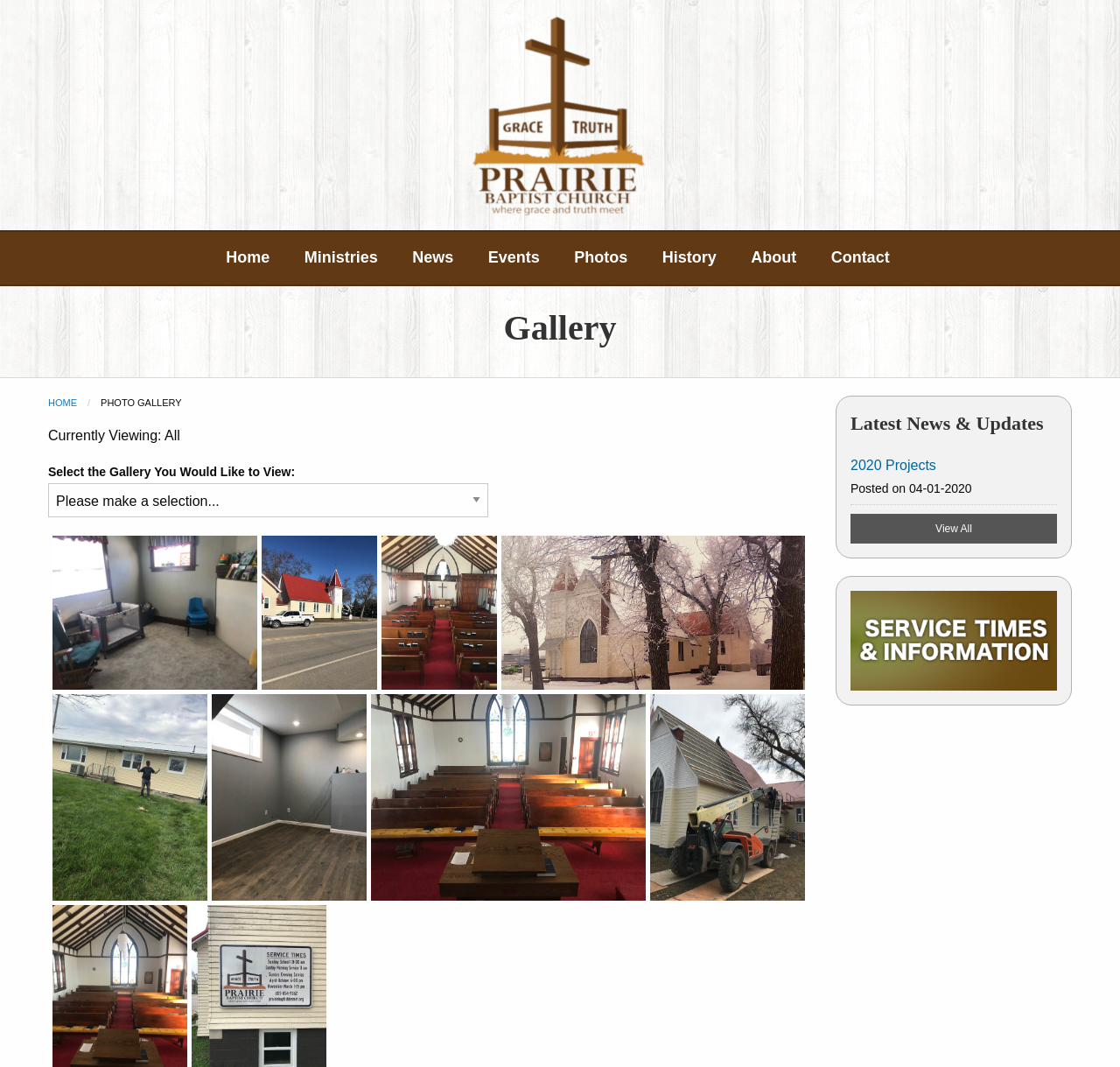Locate the bounding box coordinates of the element that should be clicked to fulfill the instruction: "Go to Home page".

[0.202, 0.233, 0.241, 0.249]